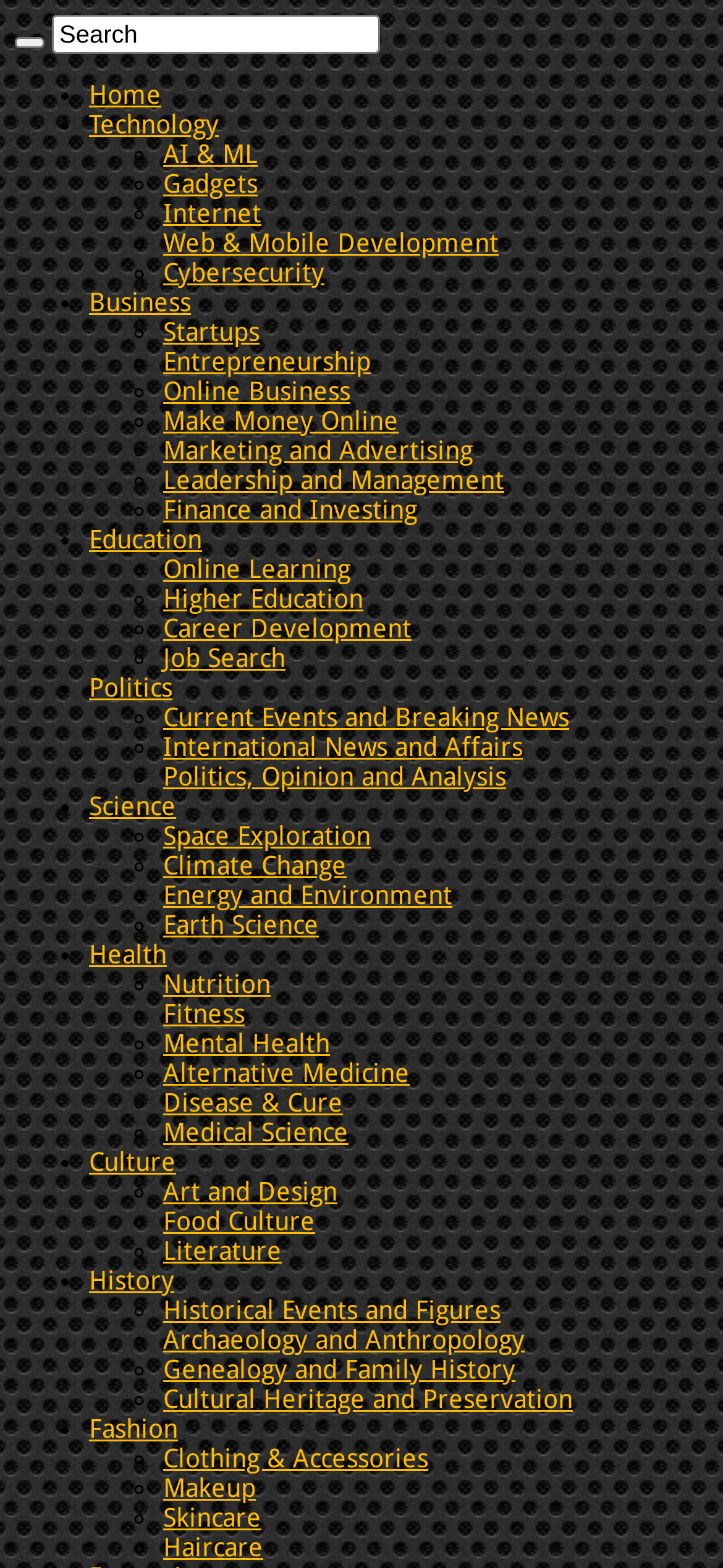Please indicate the bounding box coordinates for the clickable area to complete the following task: "Explore AI & ML". The coordinates should be specified as four float numbers between 0 and 1, i.e., [left, top, right, bottom].

[0.226, 0.089, 0.356, 0.108]